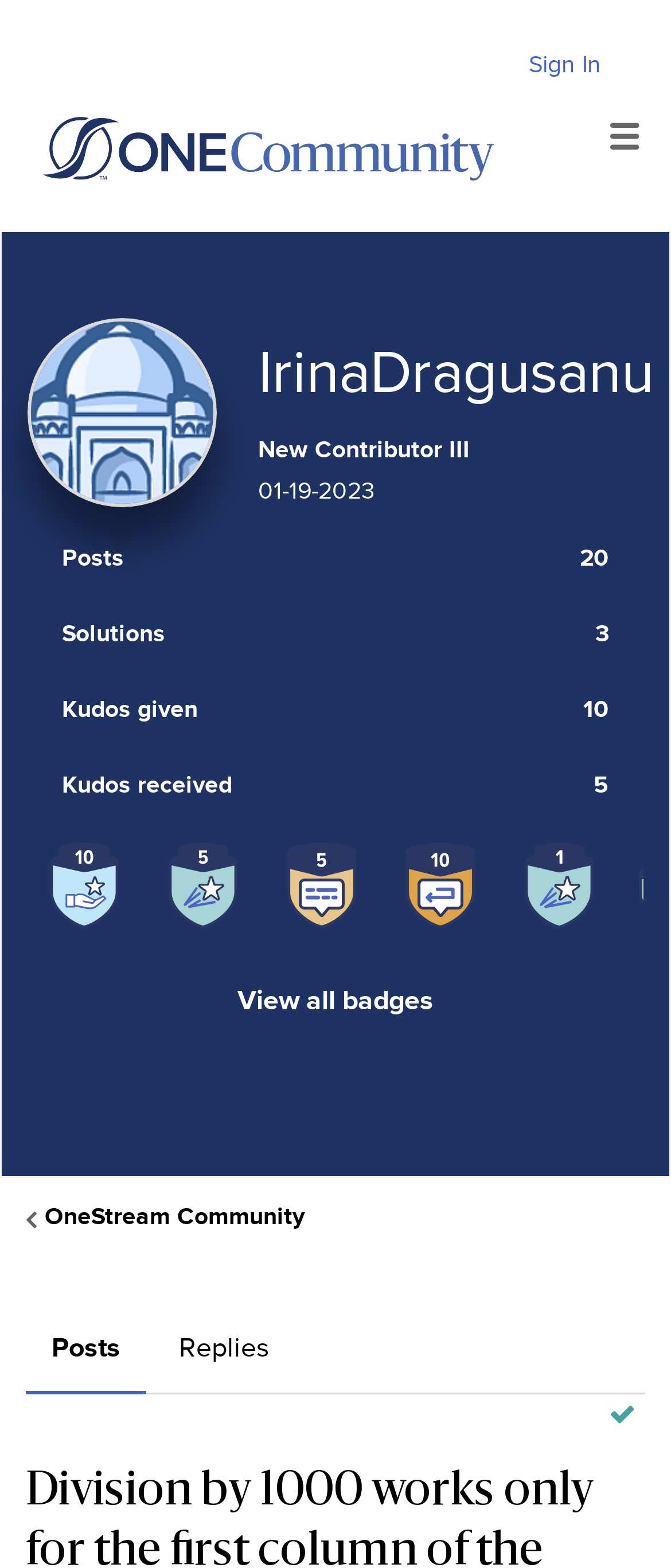Could you indicate the bounding box coordinates of the region to click in order to complete this instruction: "Go back to OneStream Community".

[0.038, 0.765, 0.454, 0.787]